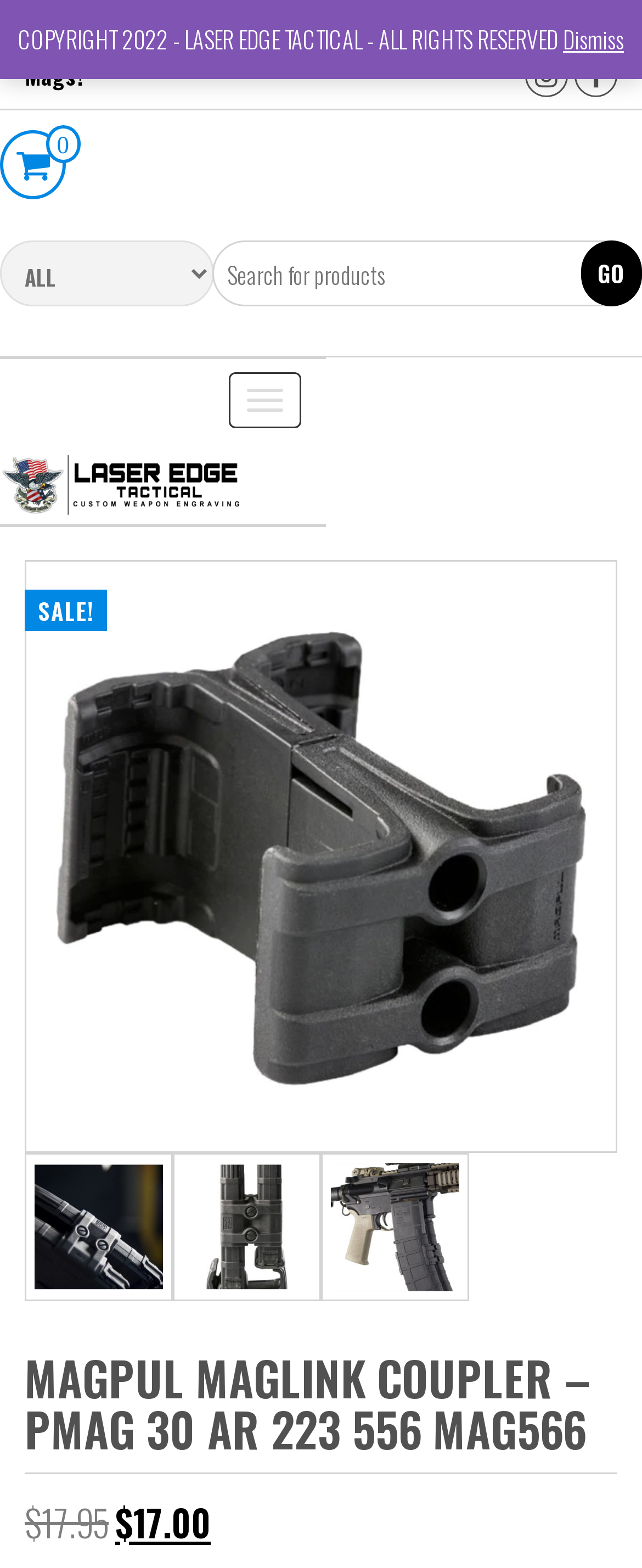Generate a thorough caption detailing the webpage content.

The webpage is an e-commerce page for a specific product, the Magpul MagLink Coupler. At the top, there is a banner with the text "Your #1 Source For Custom Mags!" followed by a "Login / Register" link on the right side. Below the banner, there is a search bar with a combobox and a "GO" button, allowing users to search for products.

On the top-left corner, there is a navigation menu icon, and next to it, a "Toggle navigation" button. Below the search bar, there is a link to "Laser Edge Tactical" with a corresponding image. 

The main content of the page is a product showcase, with a "SALE!" label above the product image. The product image is large and takes up most of the page, with a heading "MAGPUL MAGLINK COUPLER – PMAG 30 AR 223 556 MAG566" below it.

On the right side of the product image, there are four smaller images, likely showcasing different views or features of the product. At the very bottom of the page, there is a copyright notice "COPYRIGHT 2022 - LASER EDGE TACTICAL - ALL RIGHTS RESERVED" with a "Dismiss" link on the right side.